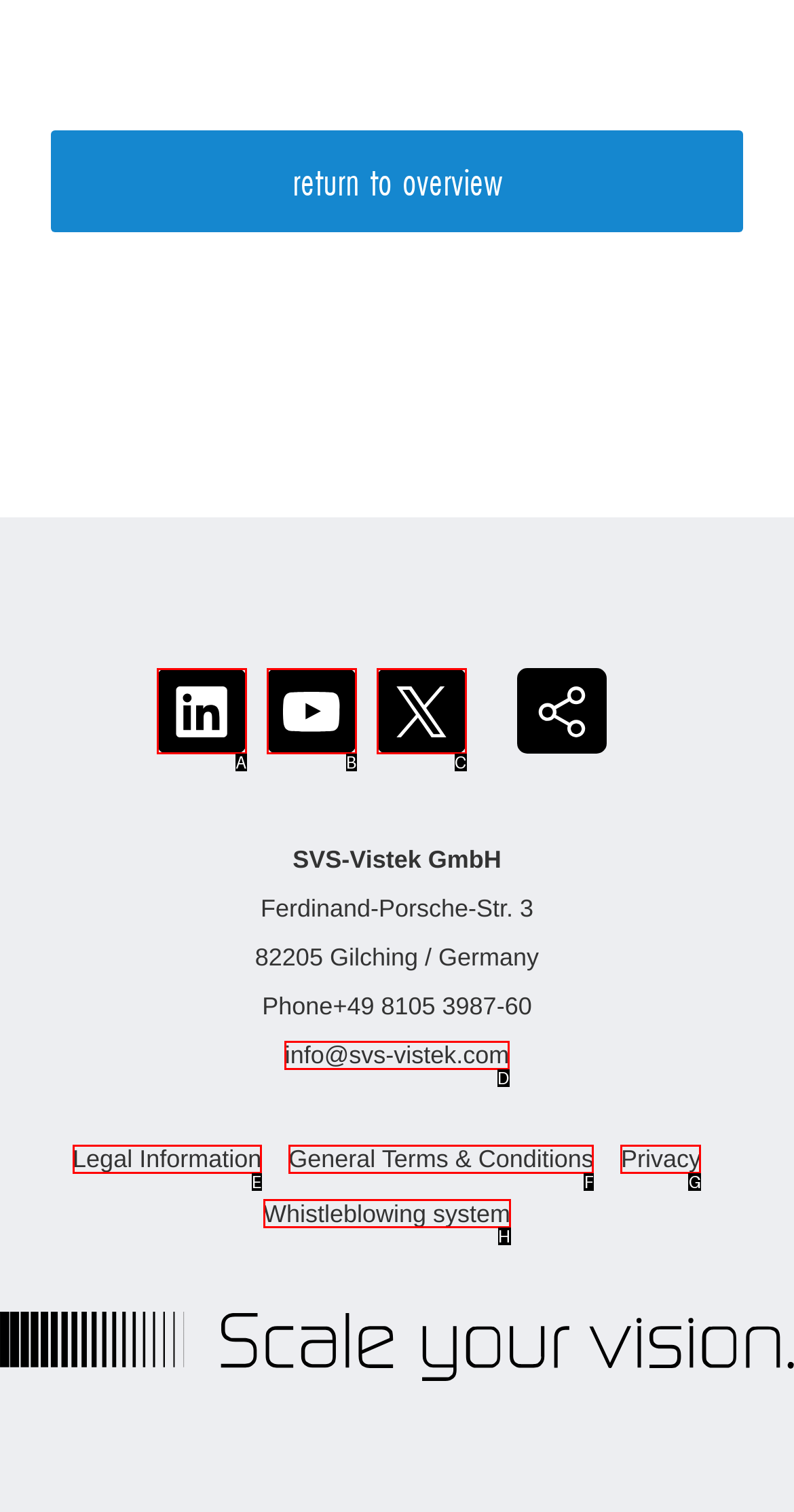Select the proper UI element to click in order to perform the following task: Click the bathroom link. Indicate your choice with the letter of the appropriate option.

None